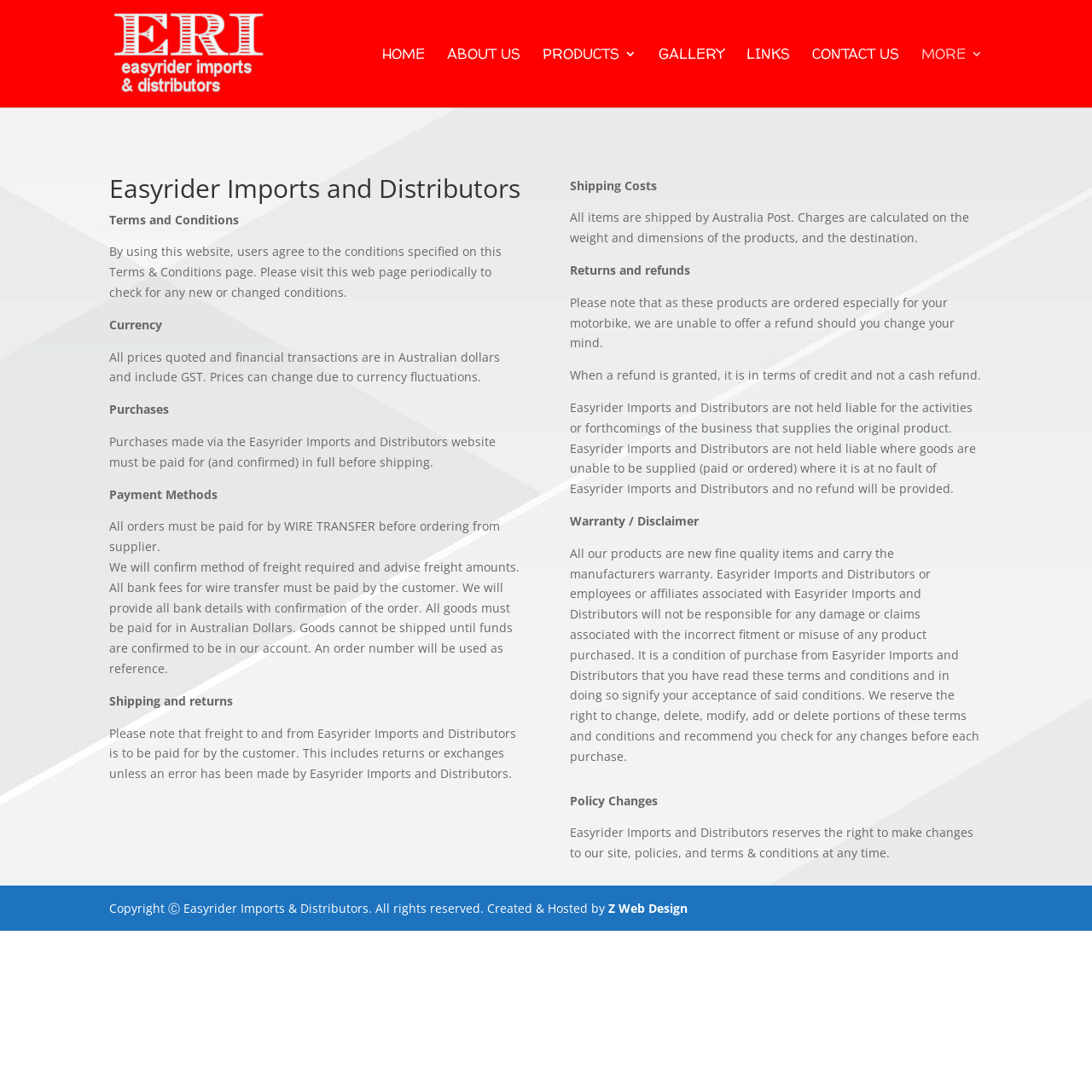How are orders paid for?
From the image, respond using a single word or phrase.

By WIRE TRANSFER